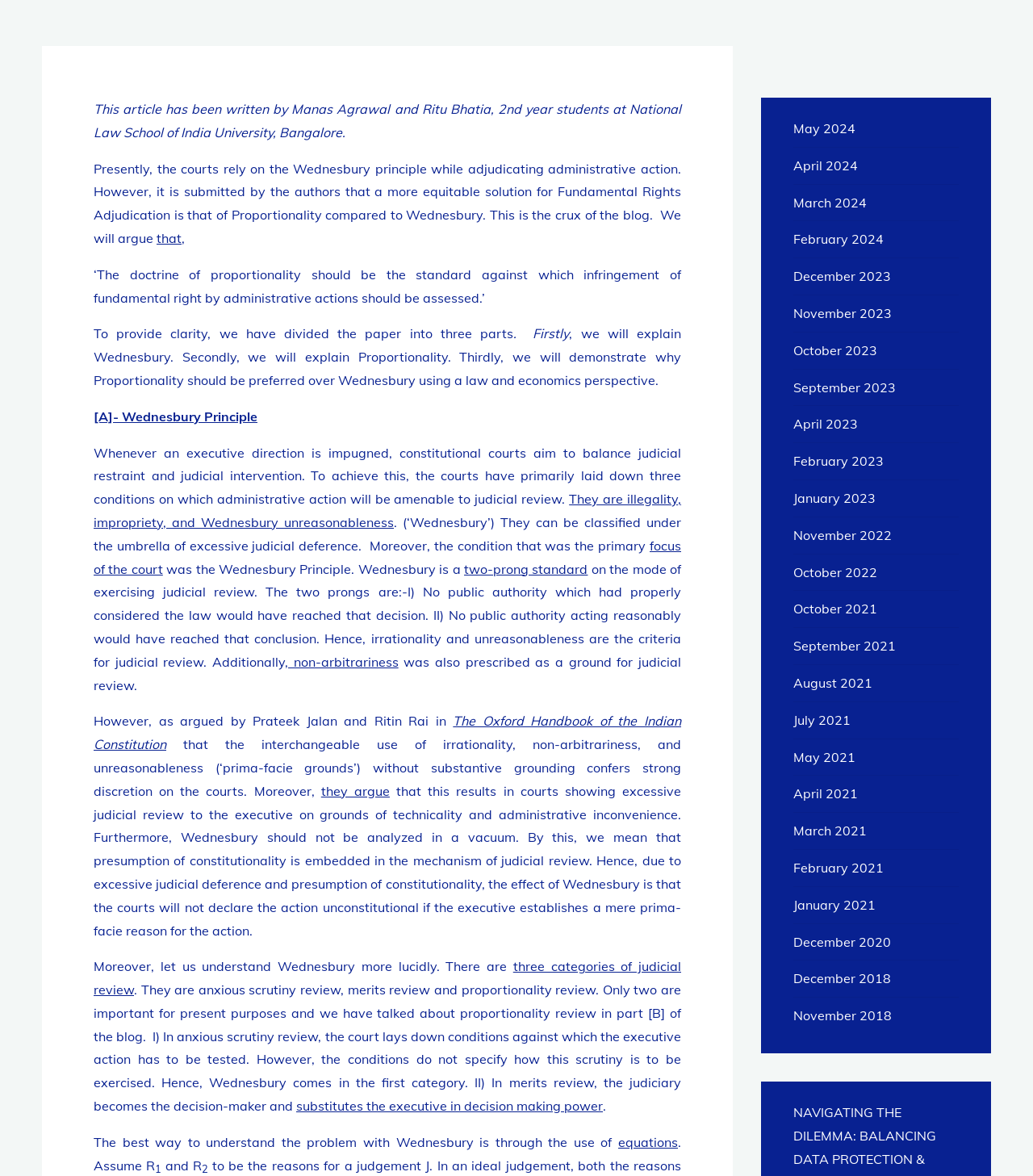What are the three categories of judicial review mentioned in the article?
Based on the image content, provide your answer in one word or a short phrase.

anxious scrutiny review, merits review, and proportionality review